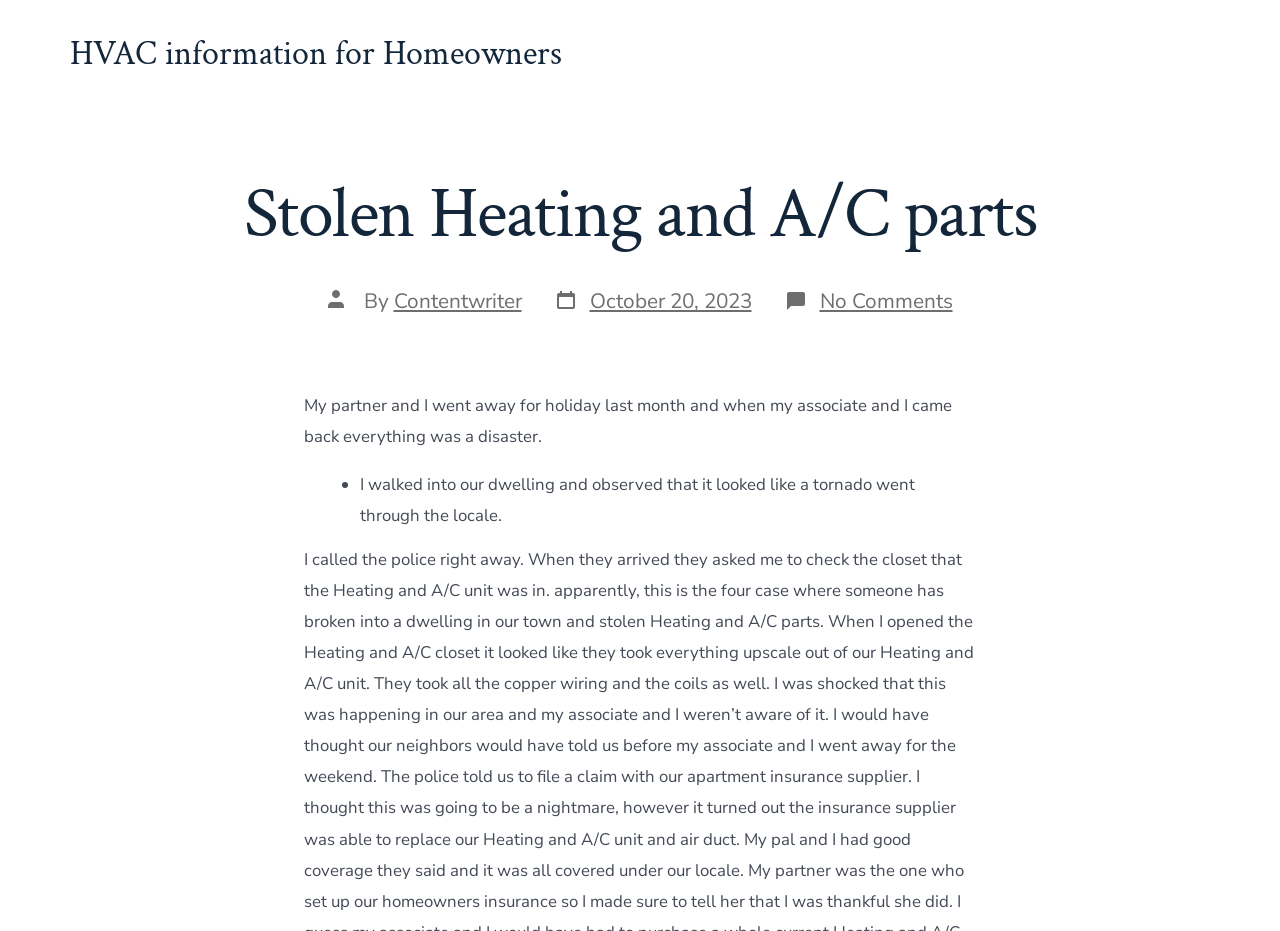Reply to the question with a brief word or phrase: What is the topic of the post?

Stolen Heating and A/C parts